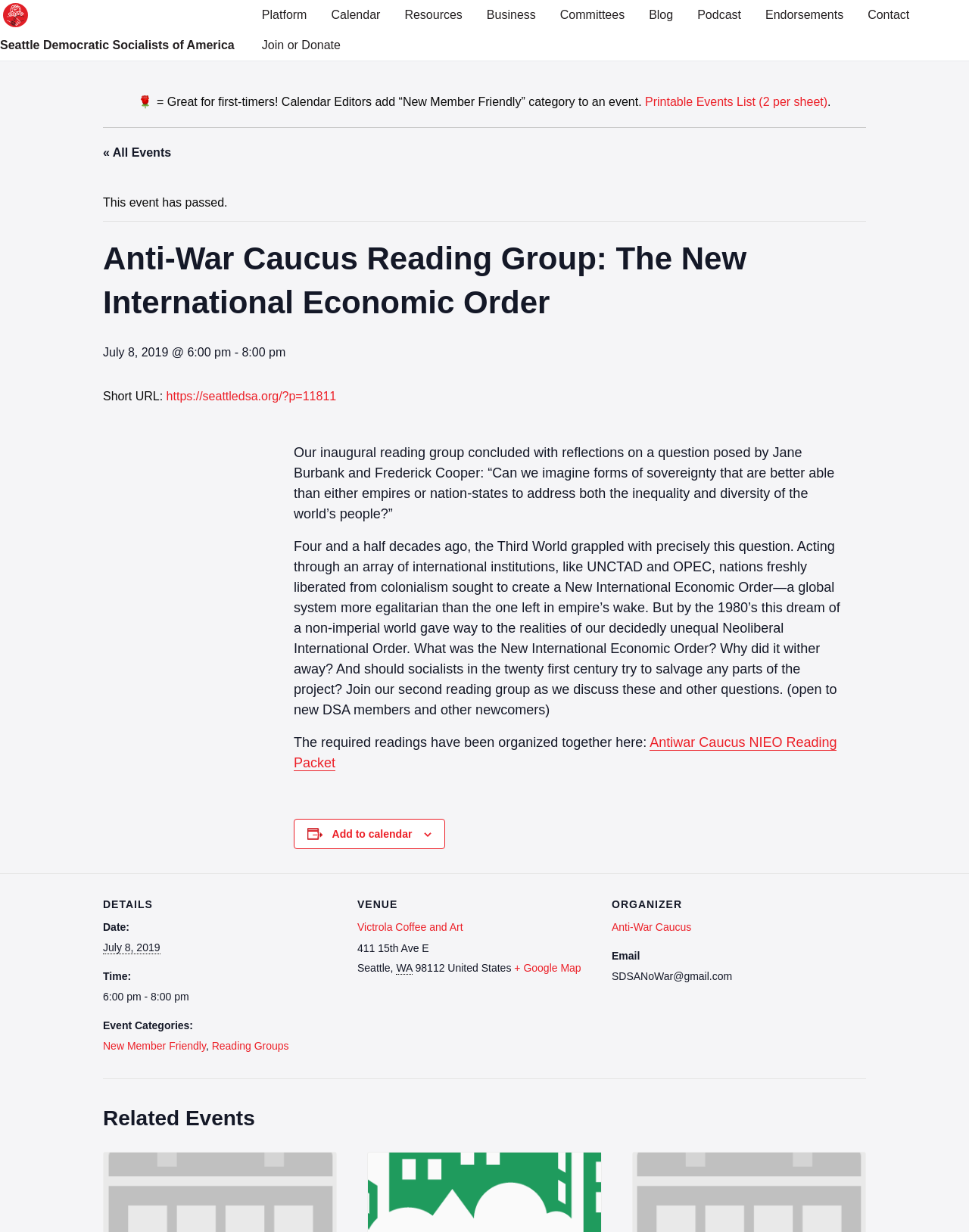Can you find and generate the webpage's heading?

Anti-War Caucus Reading Group: The New International Economic Order